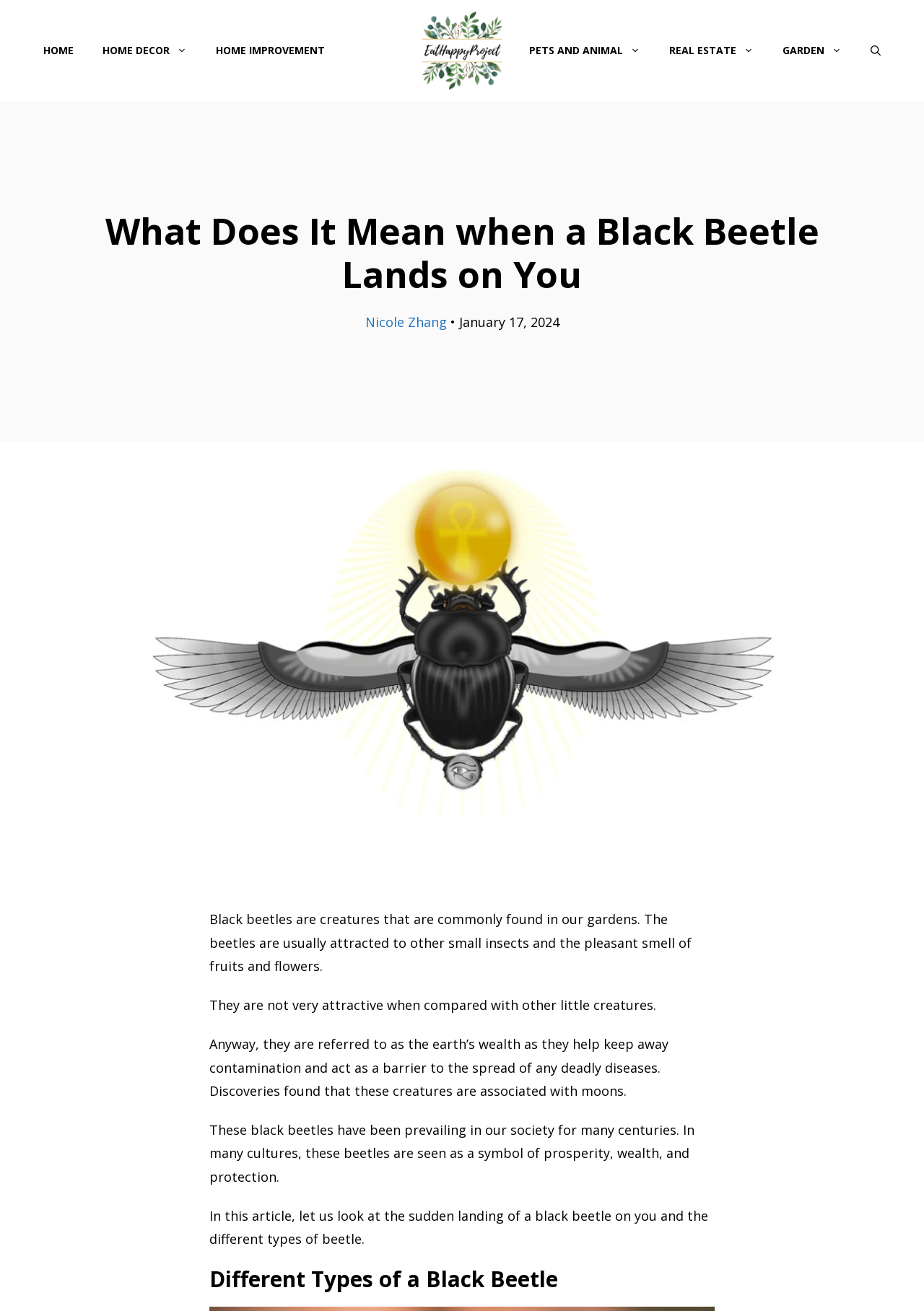What is the author's name of the article?
Please give a detailed and elaborate explanation in response to the question.

The author's name, Nicole Zhang, is mentioned below the main heading of the webpage, along with the date of publication, January 17, 2024.